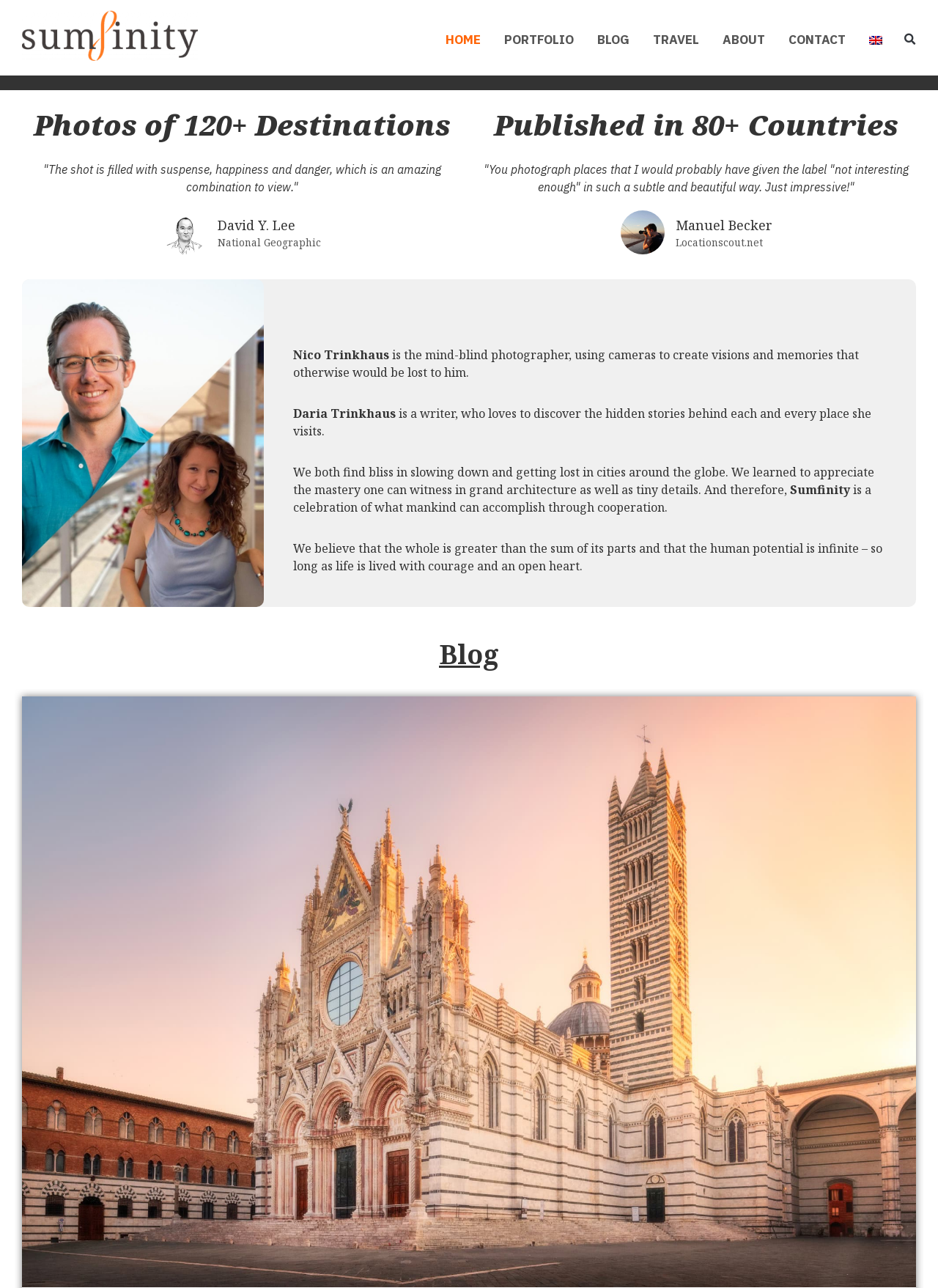Use a single word or phrase to answer the question:
How many navigation links are there?

7